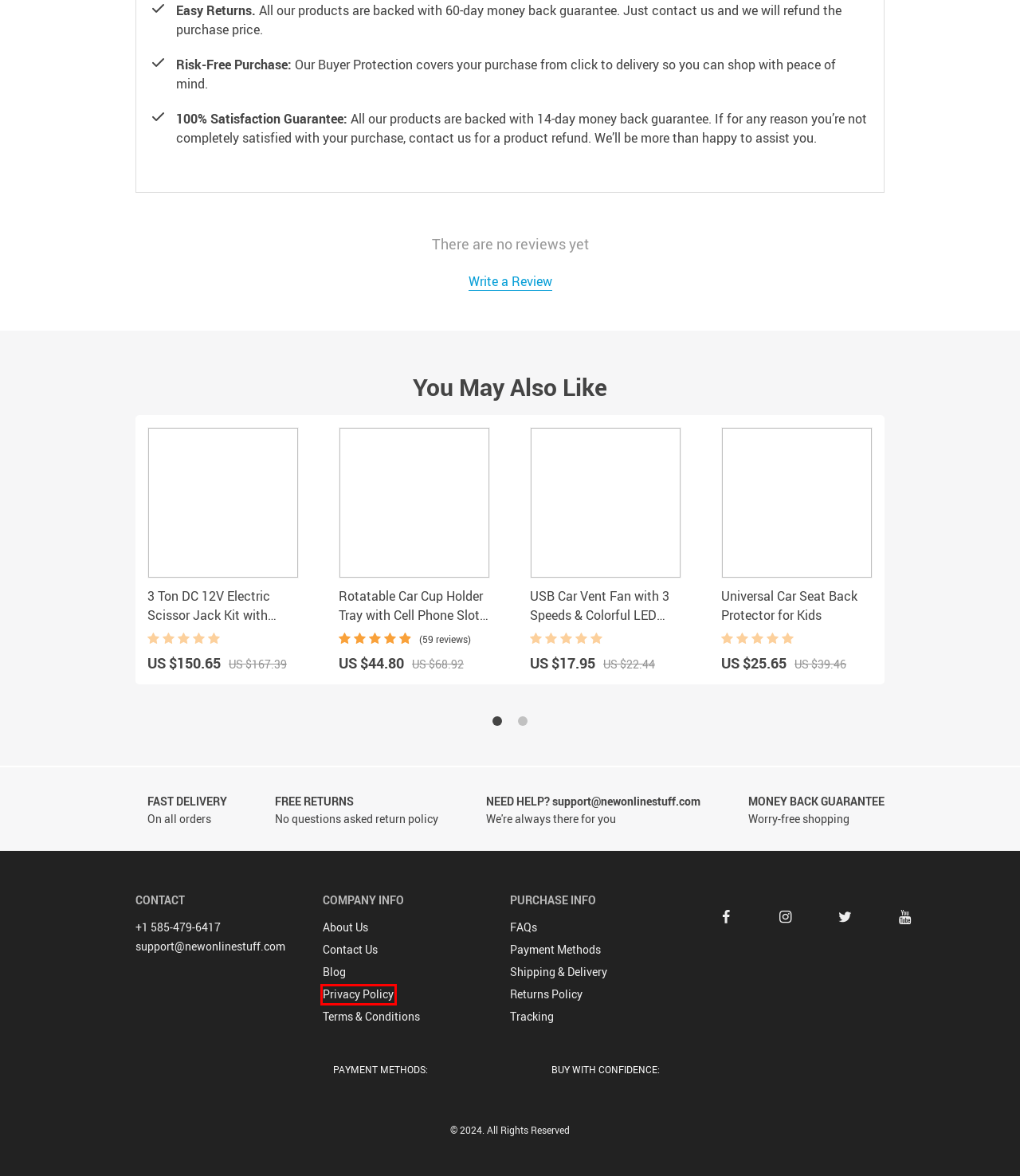You have a screenshot of a webpage with a red rectangle bounding box around a UI element. Choose the best description that matches the new page after clicking the element within the bounding box. The candidate descriptions are:
A. FAQ – popular questions answered
B. Terms and Conditions
C. 3 Ton DC 12V Electric Scissor Jack Kit with Impact Wrench & Air Pump
D. Rotatable Car Cup Holder Tray with Cell Phone Slot Multifunctional Car Organizer
E. Refunds & Returns Policy
F. Our shipping methods and terms
G. Privacy Policy
H. Contact us

G